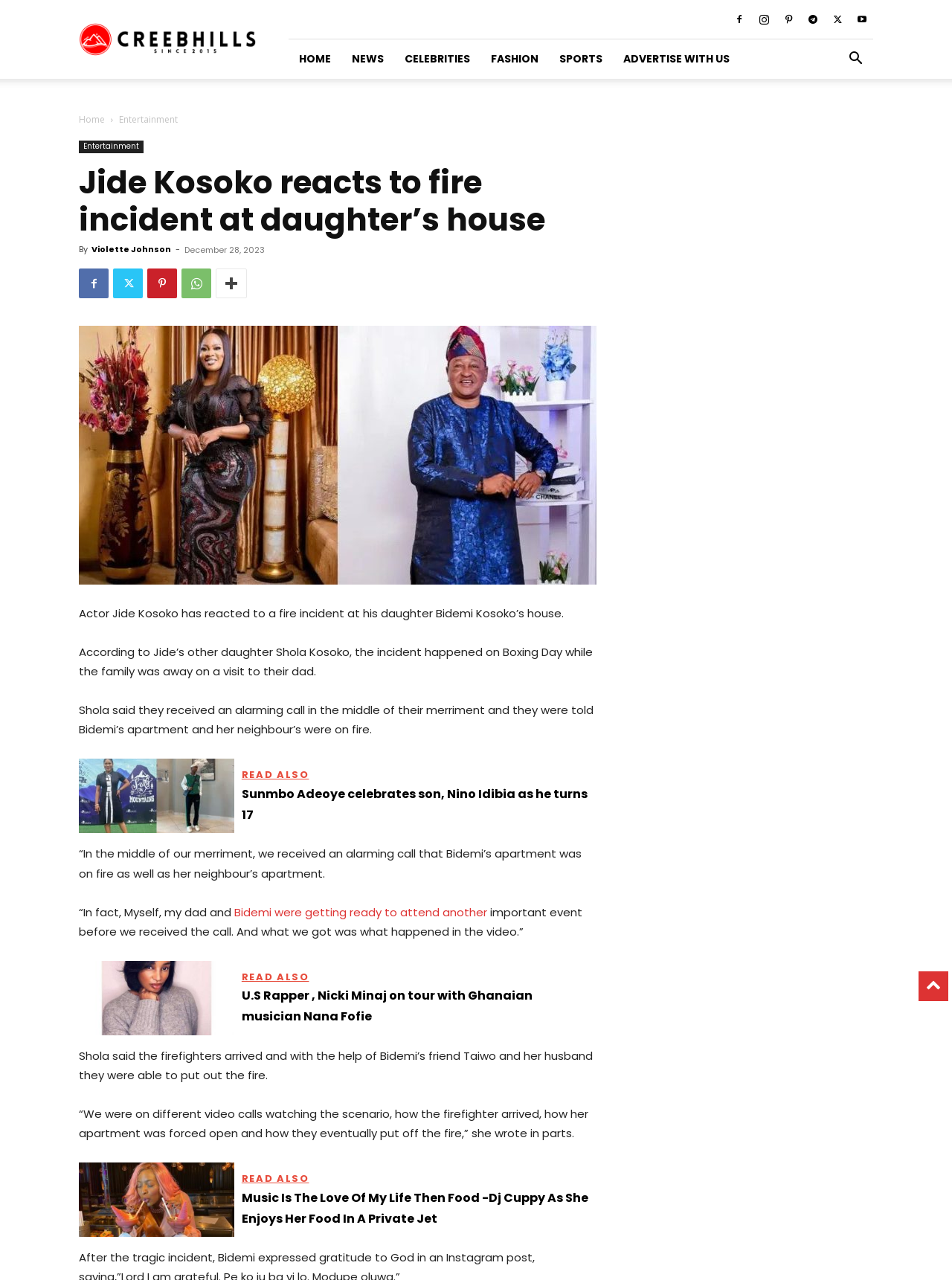Calculate the bounding box coordinates for the UI element based on the following description: "Advertise With Us". Ensure the coordinates are four float numbers between 0 and 1, i.e., [left, top, right, bottom].

[0.644, 0.031, 0.777, 0.062]